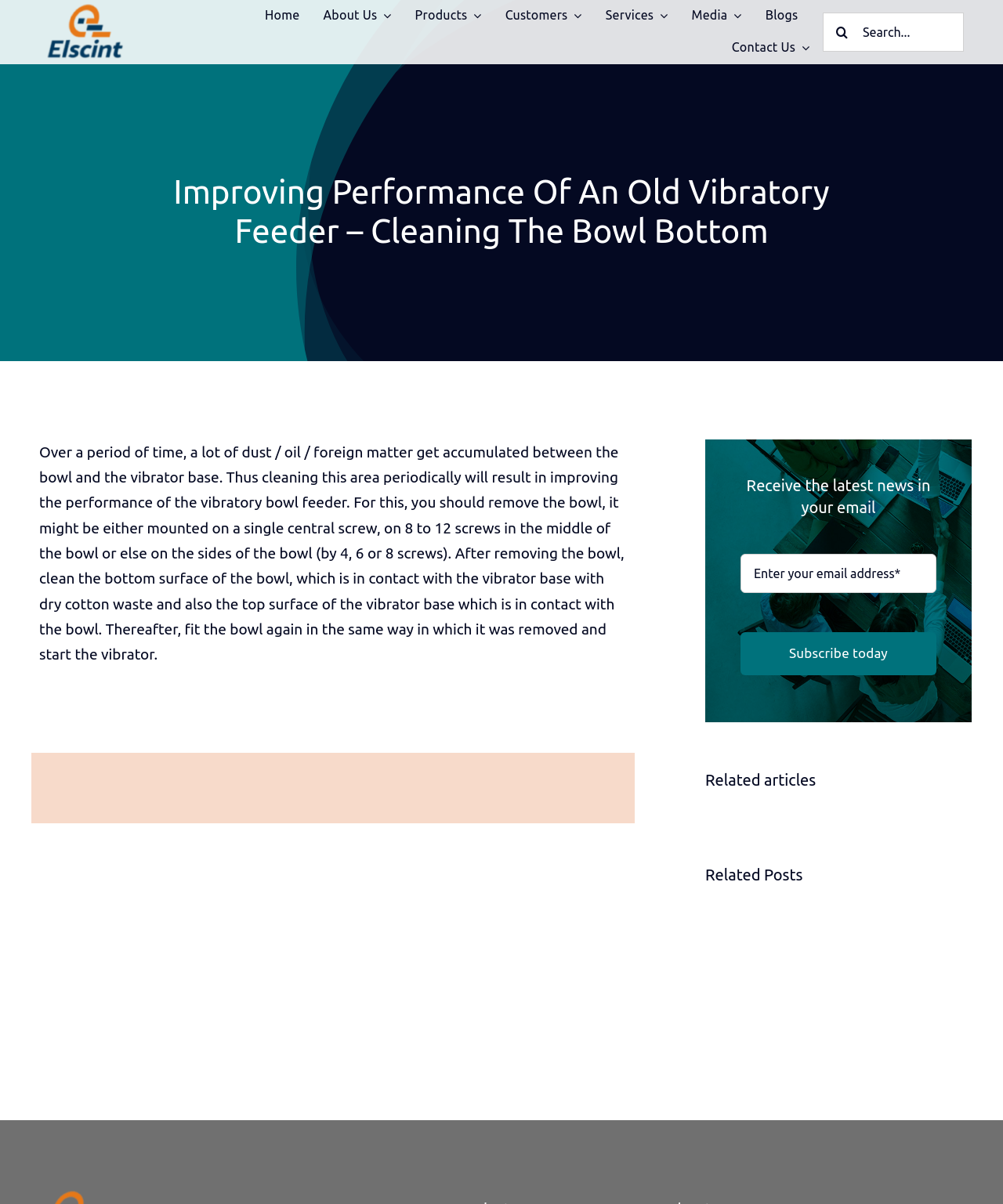Please answer the following query using a single word or phrase: 
How is the bowl typically mounted?

With screws